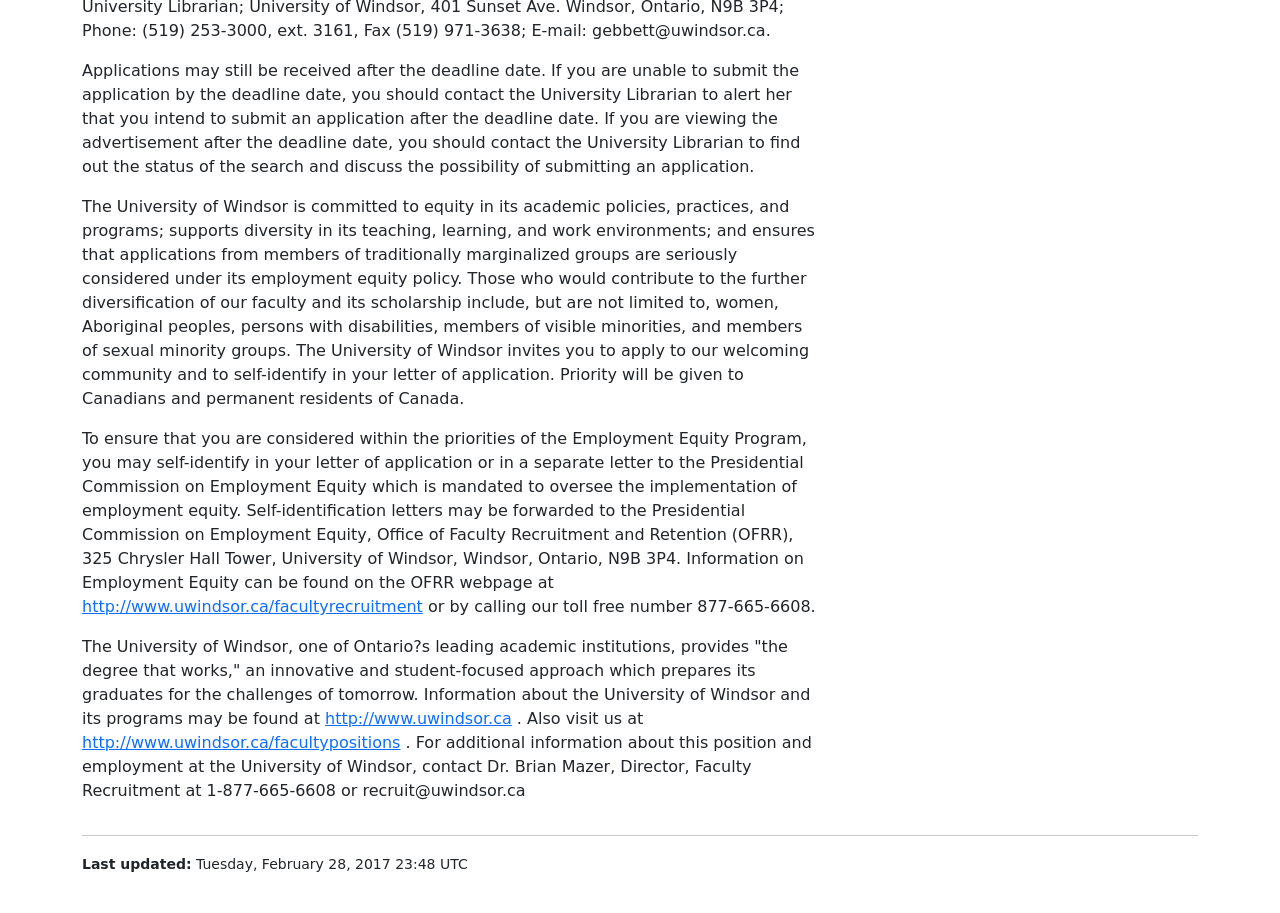How can applicants self-identify for Employment Equity?
Identify the answer in the screenshot and reply with a single word or phrase.

In letter of application